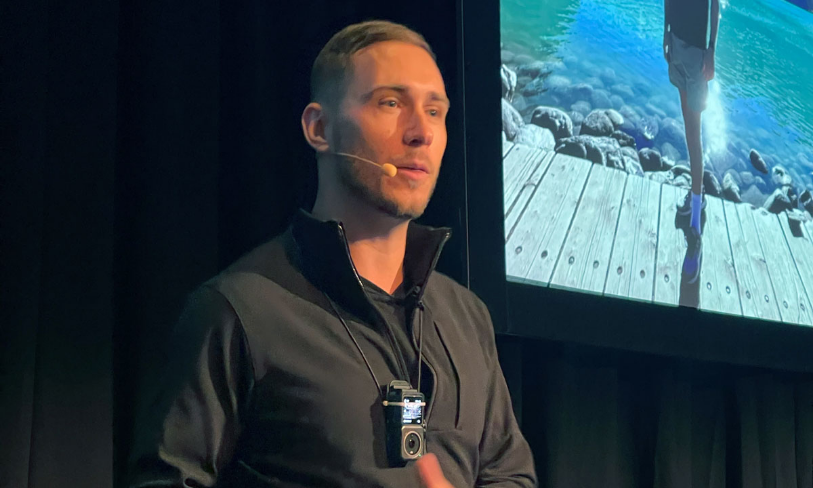Please answer the following question using a single word or phrase: 
What is displayed on the screen behind Lee Jeyes?

A serene image of a person walking on a wooden dock